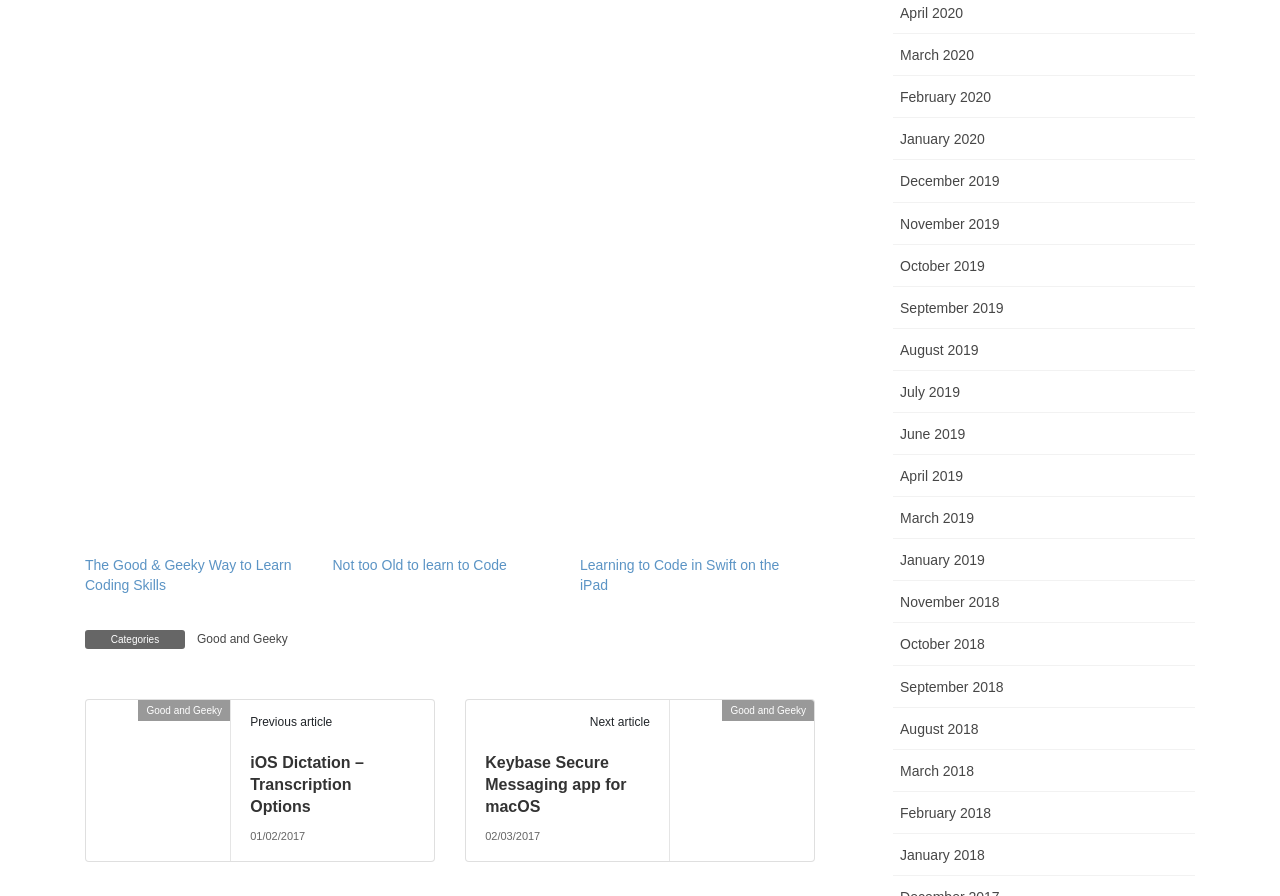How many categories are listed?
Please provide a full and detailed response to the question.

There is only one category listed, which is 'Good and Geeky', as indicated by the DescriptionListTerm element with the text 'Categories' and the corresponding DescriptionListDetail element with the link 'Good and Geeky'.